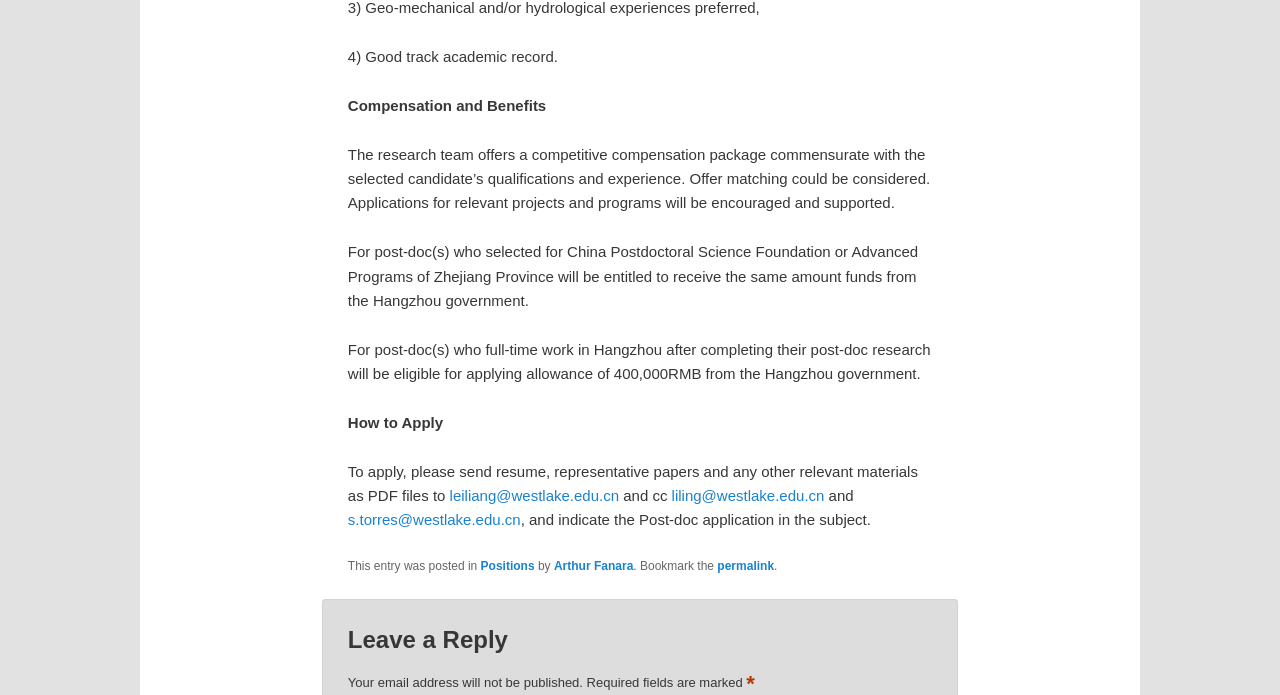How much allowance can post-docs receive from the Hangzhou government?
Kindly offer a comprehensive and detailed response to the question.

The webpage states that for post-doc(s) who full-time work in Hangzhou after completing their post-doc research will be eligible for applying allowance of 400,000RMB from the Hangzhou government.